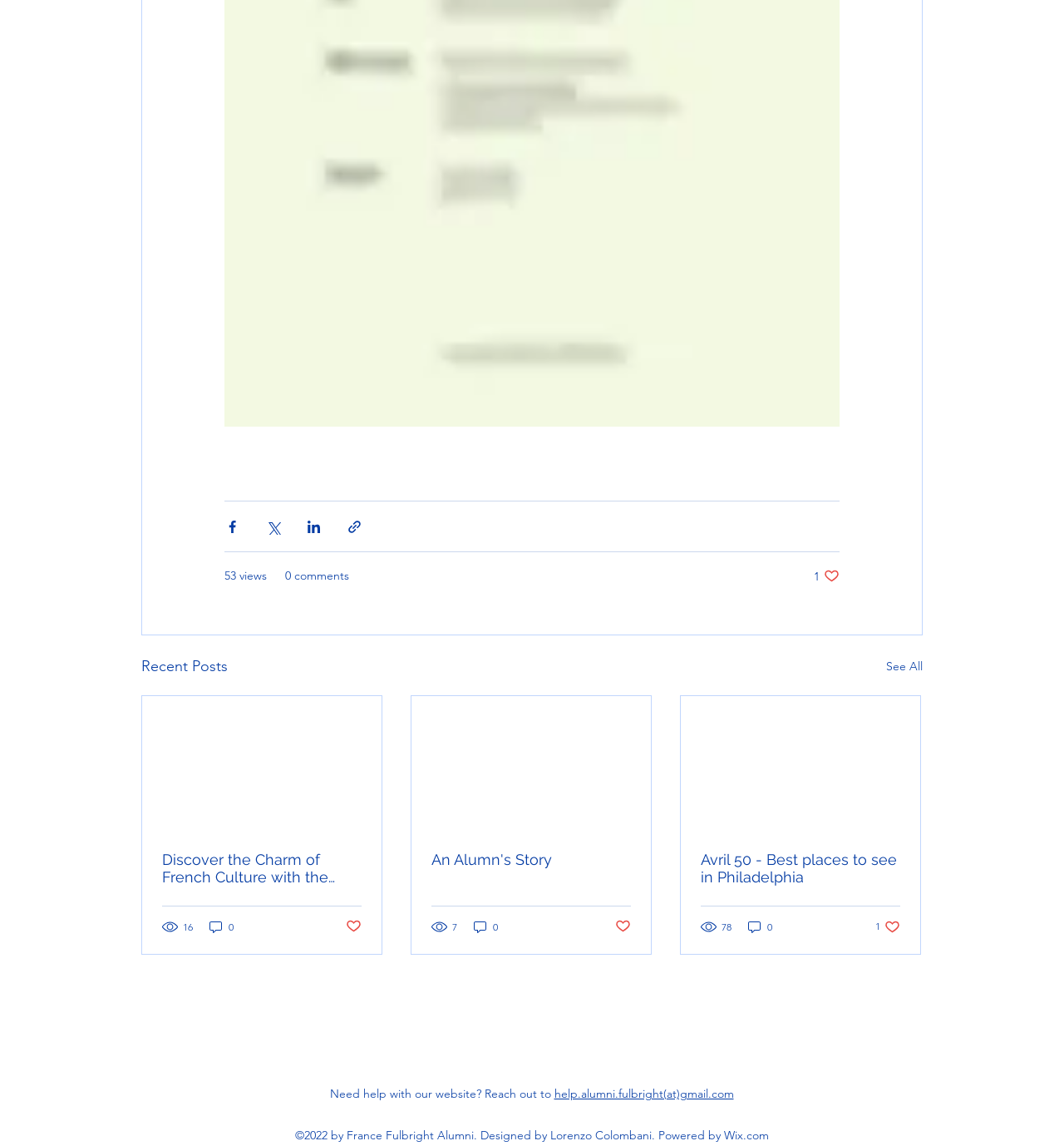Identify the bounding box for the UI element described as: "An Alumn's Story". Ensure the coordinates are four float numbers between 0 and 1, formatted as [left, top, right, bottom].

[0.405, 0.742, 0.593, 0.758]